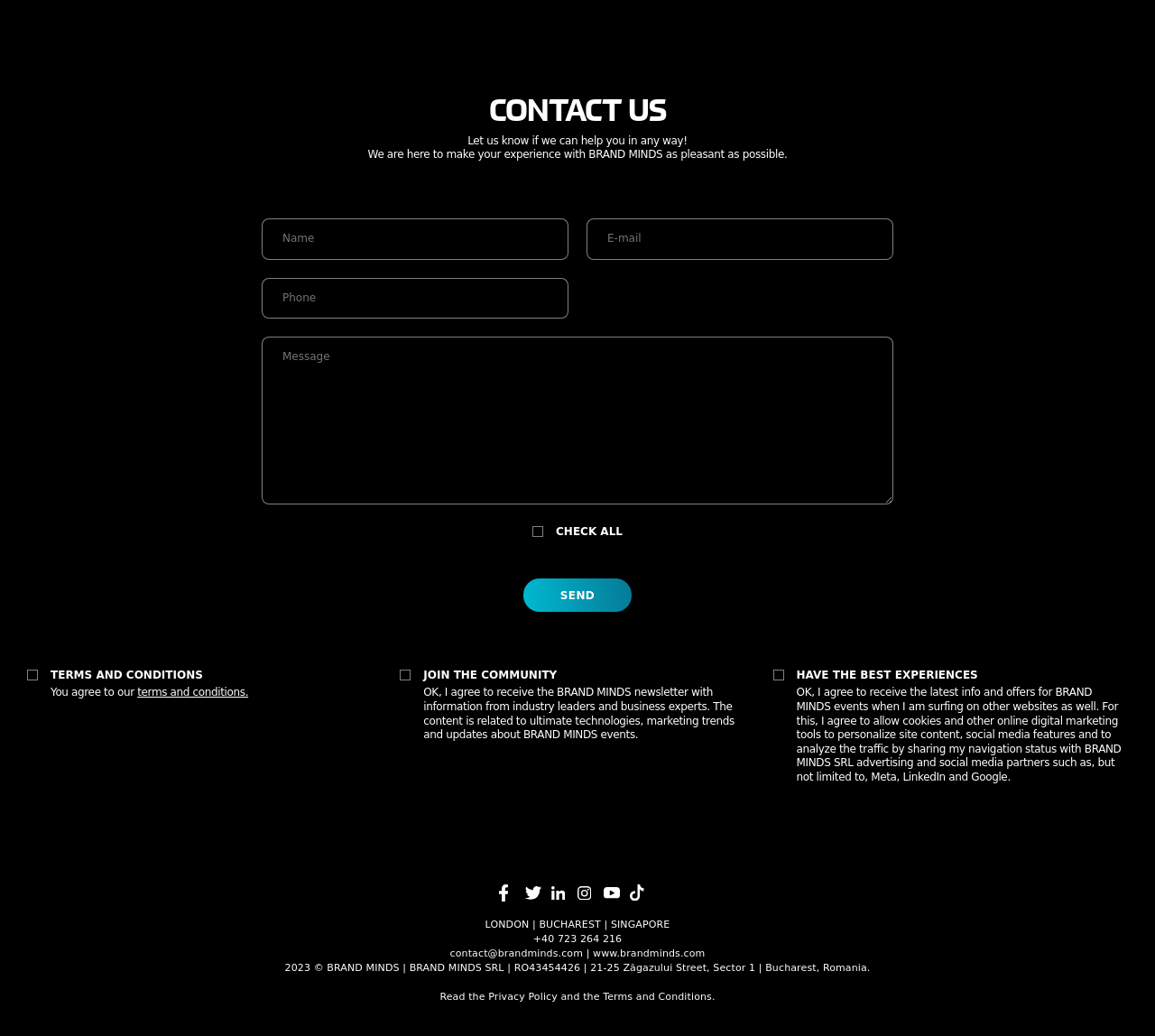Determine the bounding box coordinates of the section I need to click to execute the following instruction: "Contact BRAND MINDS via phone". Provide the coordinates as four float numbers between 0 and 1, i.e., [left, top, right, bottom].

[0.462, 0.901, 0.538, 0.912]